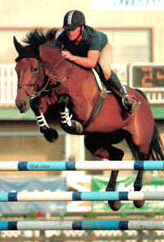Refer to the screenshot and give an in-depth answer to this question: What is the rider doing in the image?

The caption describes the rider as being 'in the midst of a thrilling jumper event', and mentions that they are 'navigating a series of colorful obstacles with precision', implying that the rider is actively participating in the event.